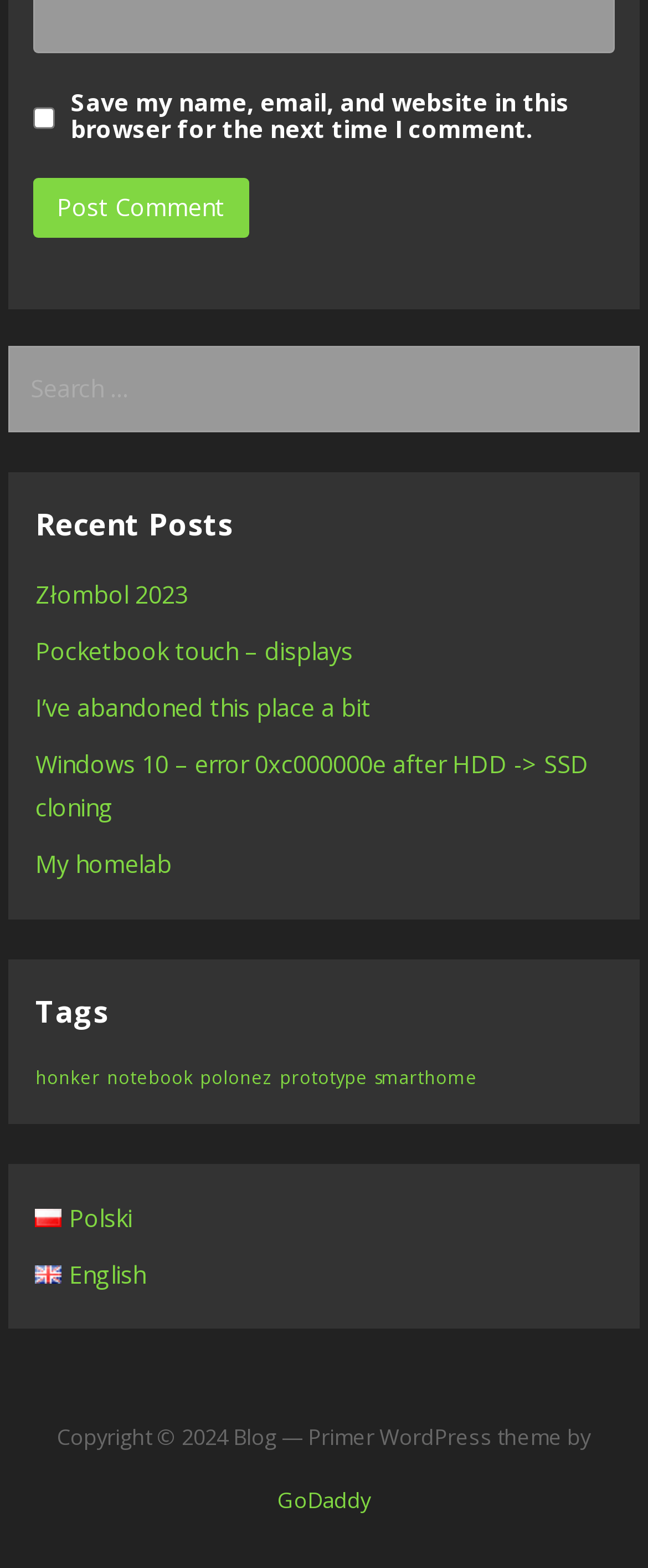How many links are under the 'Recent Posts' heading?
Provide a fully detailed and comprehensive answer to the question.

I counted the number of links under the 'Recent Posts' heading, which are 'Złombol 2023', 'Pocketbook touch – displays', 'I’ve abandoned this place a bit', 'Windows 10 – error 0xc000000e after HDD -> SSD cloning', and 'My homelab'. There are 5 links in total.